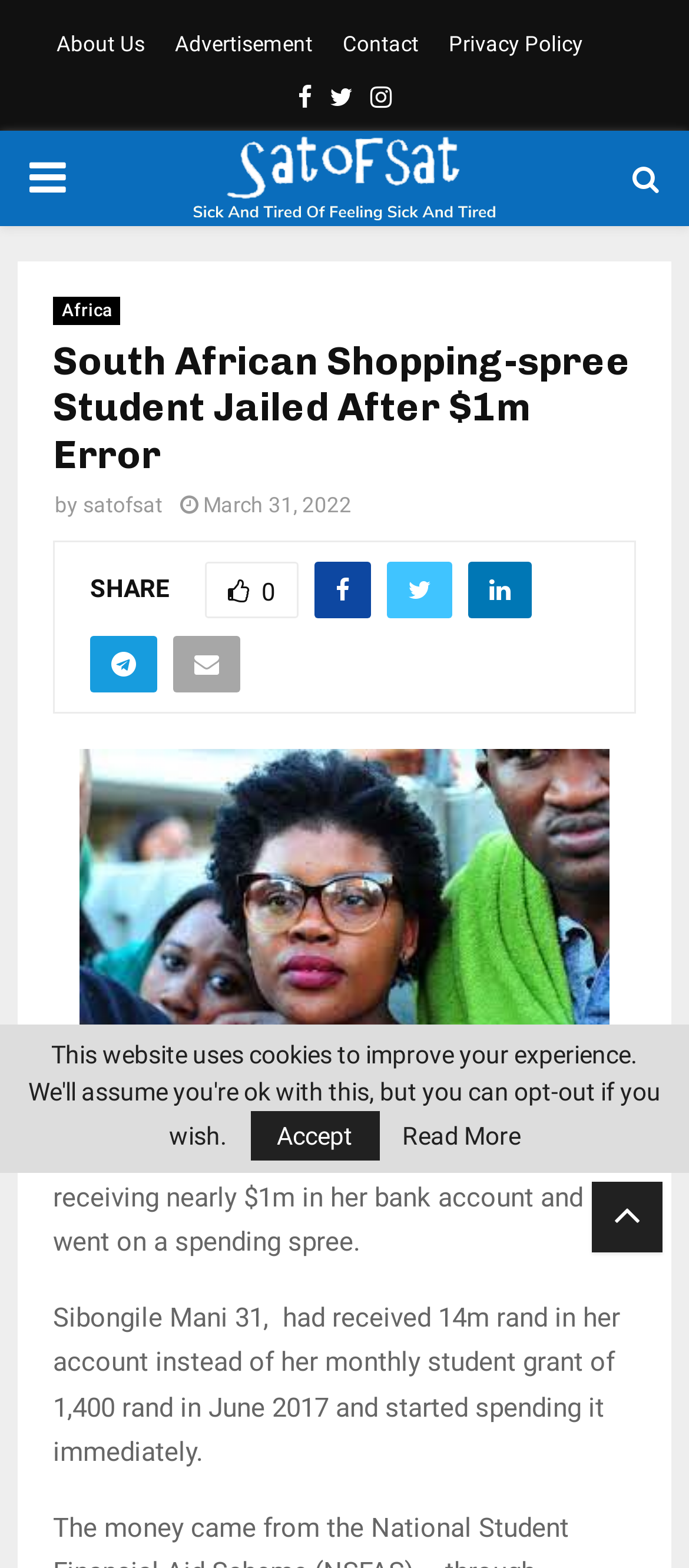What is the name of the student mentioned in the article?
Look at the image and respond to the question as thoroughly as possible.

The article mentions 'Sibongile Mani, 31, had received 14m rand in her account...' indicating the name of the student.